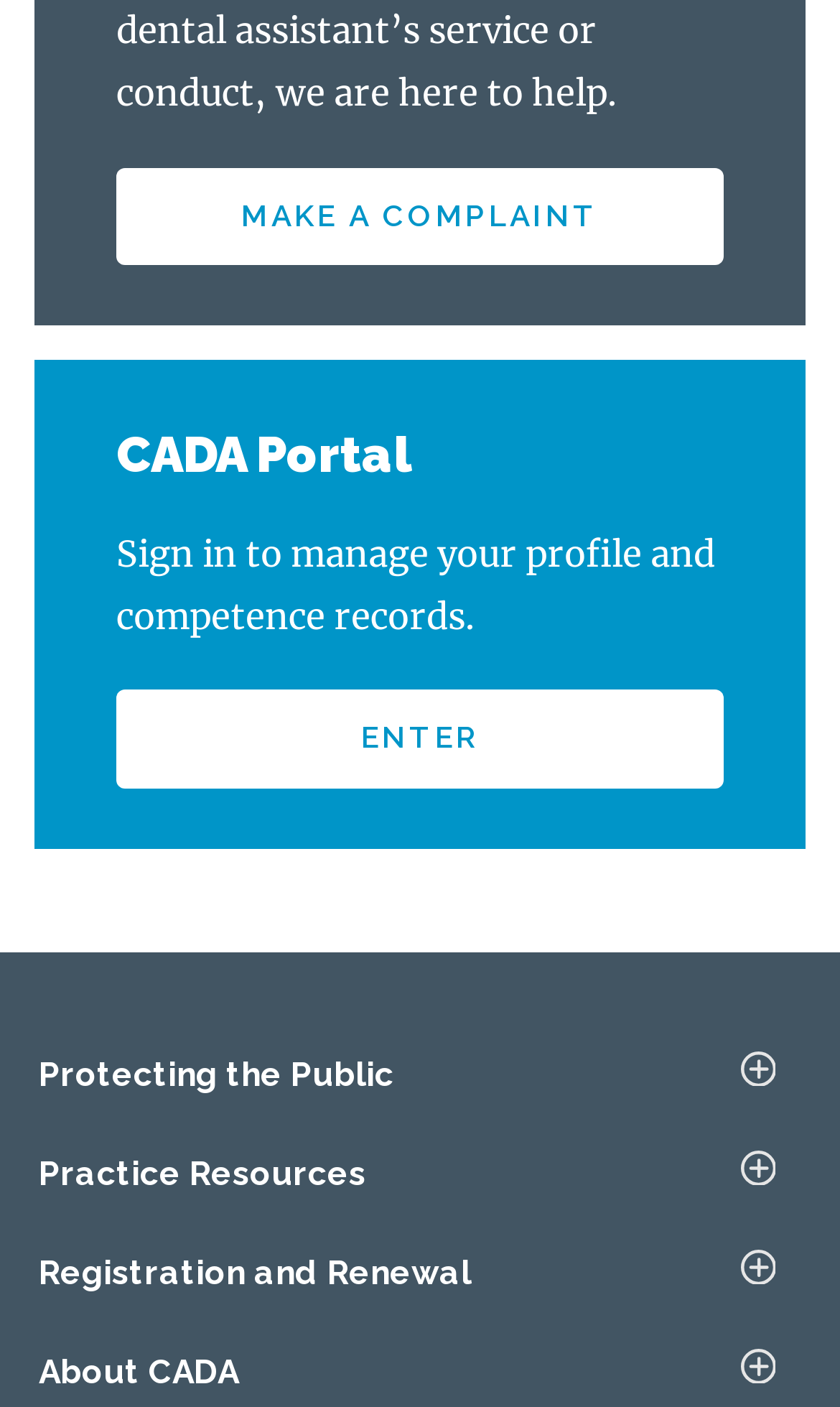Based on the image, provide a detailed and complete answer to the question: 
How many tabs are available on the webpage?

The webpage has three buttons labeled 'Protecting the Public', 'Practice Resources', and 'Registration and Renewal', which are likely to be tabs that users can click to access different sections of the portal.